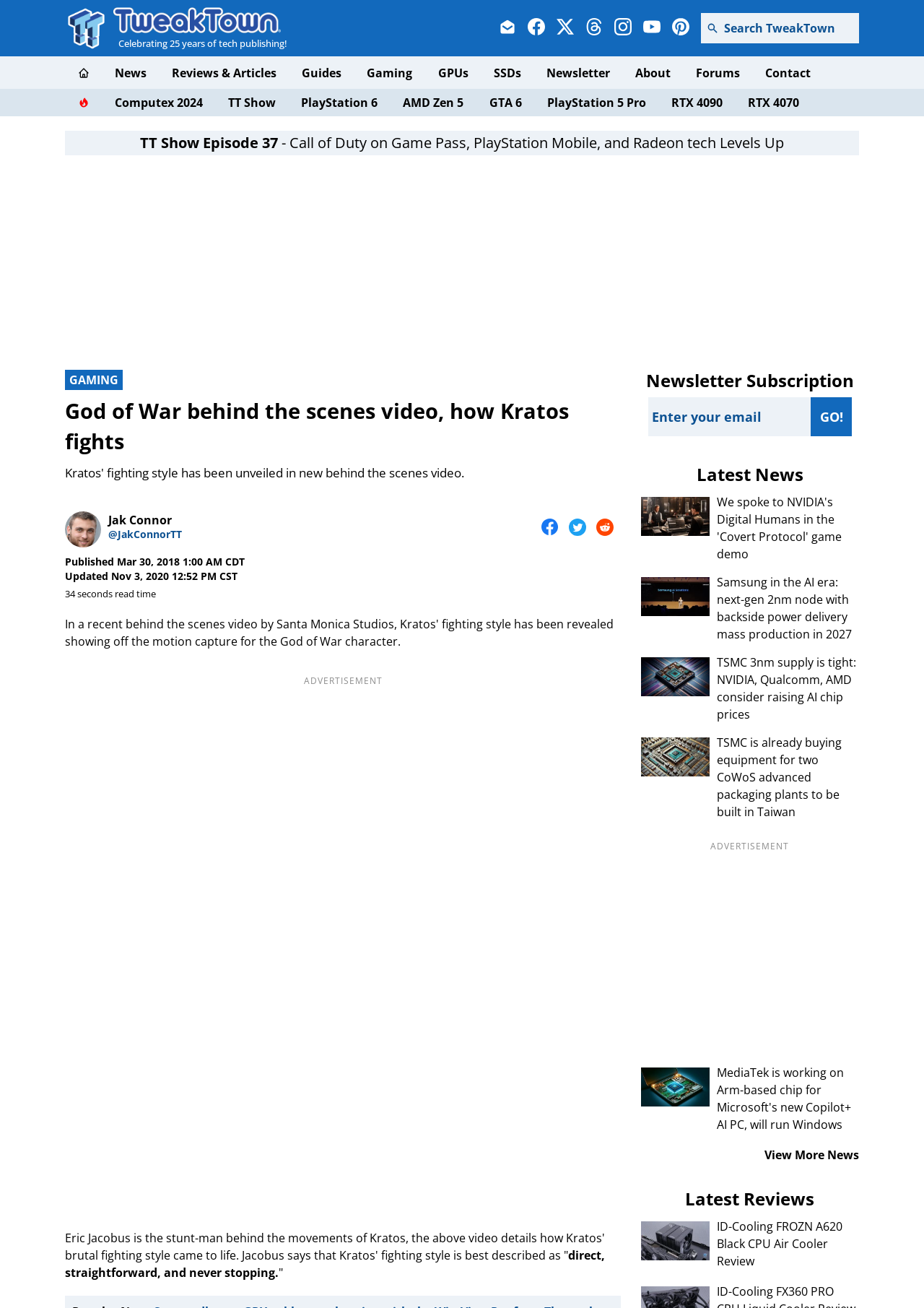Provide a thorough description of the webpage's content and layout.

This webpage is about a behind-the-scenes video of God of War, specifically focusing on Kratos' fighting style. At the top, there is a header section with links to TweakTown's homepage, newsletter, and social media profiles. Below this, there is a navigation menu with buttons for News, Reviews & Articles, Guides, Gaming, GPUs, SSDs, and more.

The main content of the page is divided into two sections. On the left, there is a video embedded from YouTube, showcasing the behind-the-scenes footage of Kratos' fighting style. Above the video, there is a heading that reads "God of War behind the scenes video, how Kratos fights" and a subheading that summarizes the content of the video.

On the right side of the page, there is a section with links to related news articles, including "We spoke to NVIDIA's Digital Humans in the 'Covert Protocol' game demo", "Samsung in the AI era: next-gen 2nm node with backside power delivery mass production in 2027", and more. Each link has a corresponding image.

At the bottom of the page, there is a newsletter subscription section where users can enter their email address to receive updates. There are also links to the latest news articles and a section with social media links to share the content on Facebook, Twitter, and Reddit.